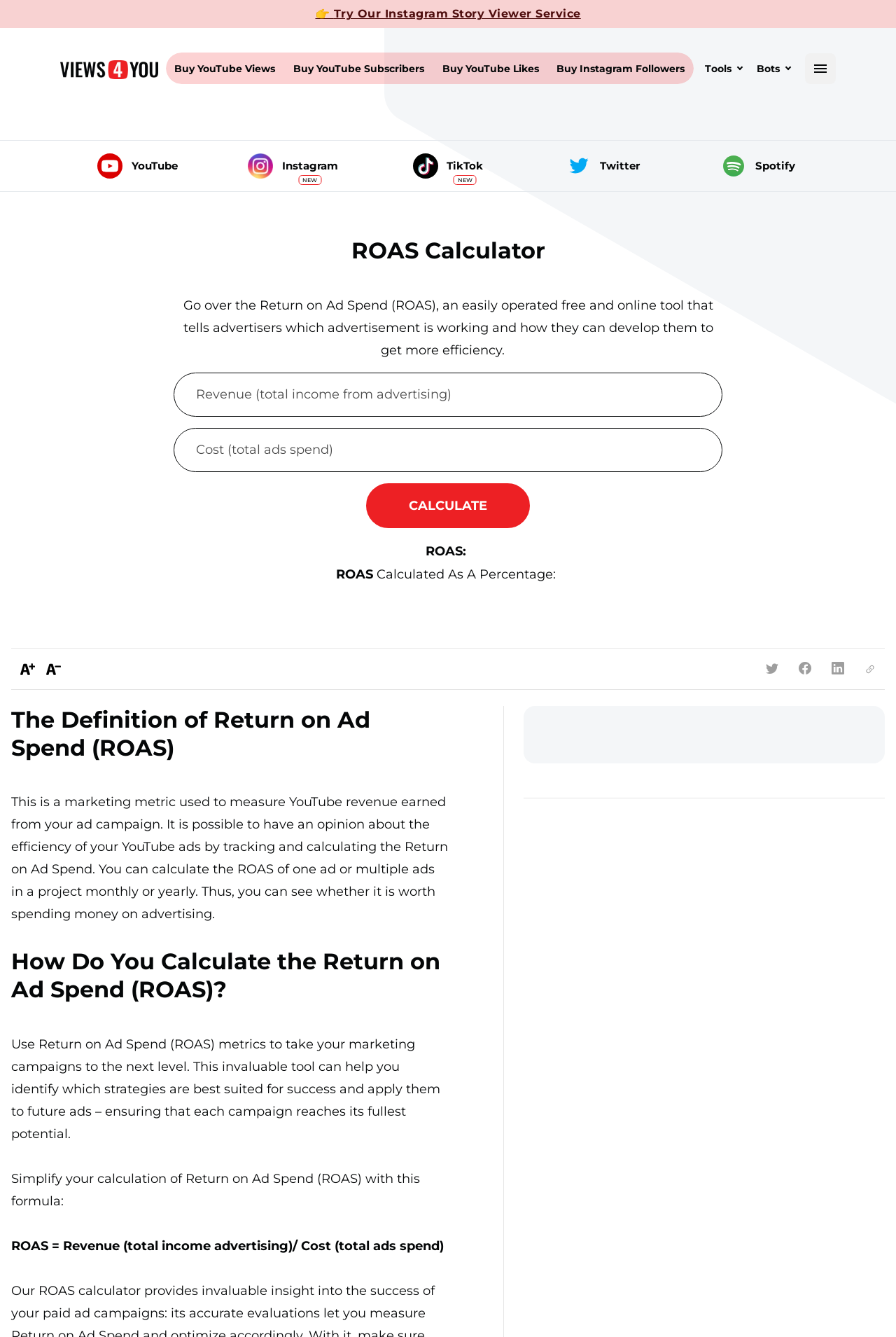Determine the bounding box coordinates of the region that needs to be clicked to achieve the task: "Click the 'Try Our Instagram Story Viewer Service' link".

[0.352, 0.005, 0.648, 0.015]